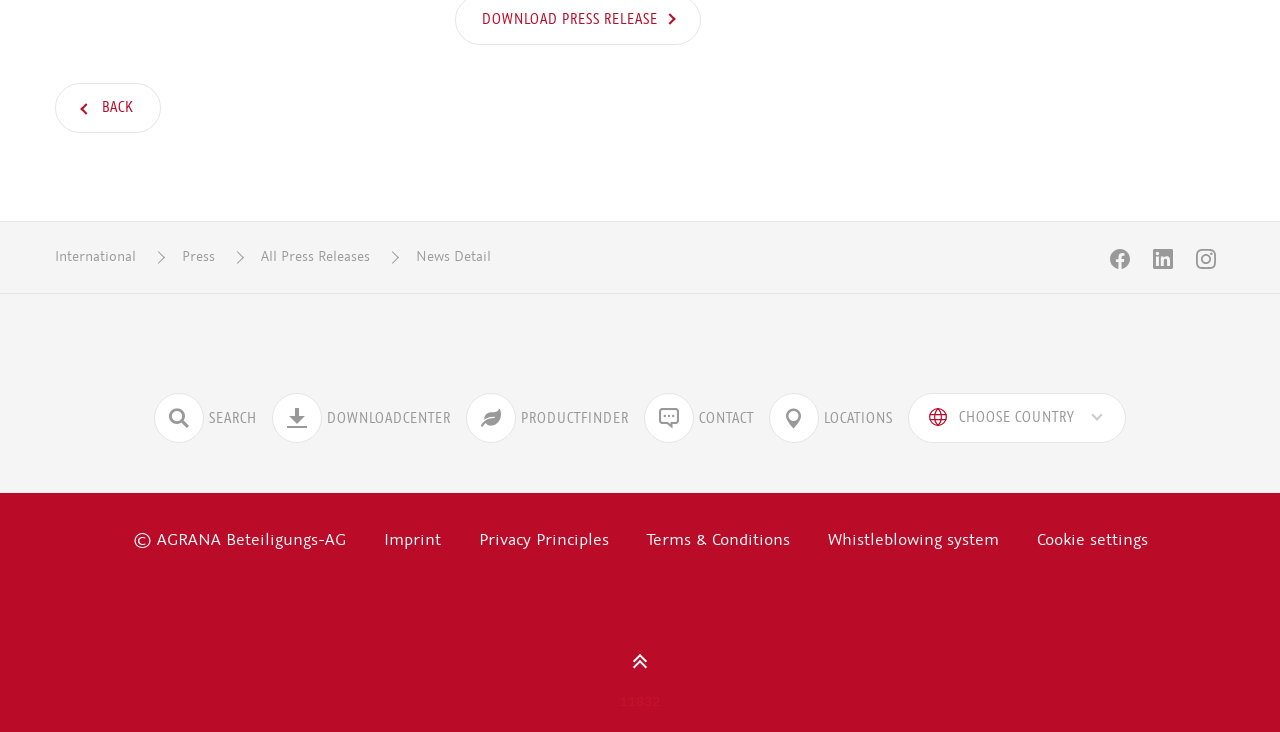What is the text on the link next to the Facebook icon?
Examine the image and give a concise answer in one word or a short phrase.

Facebook